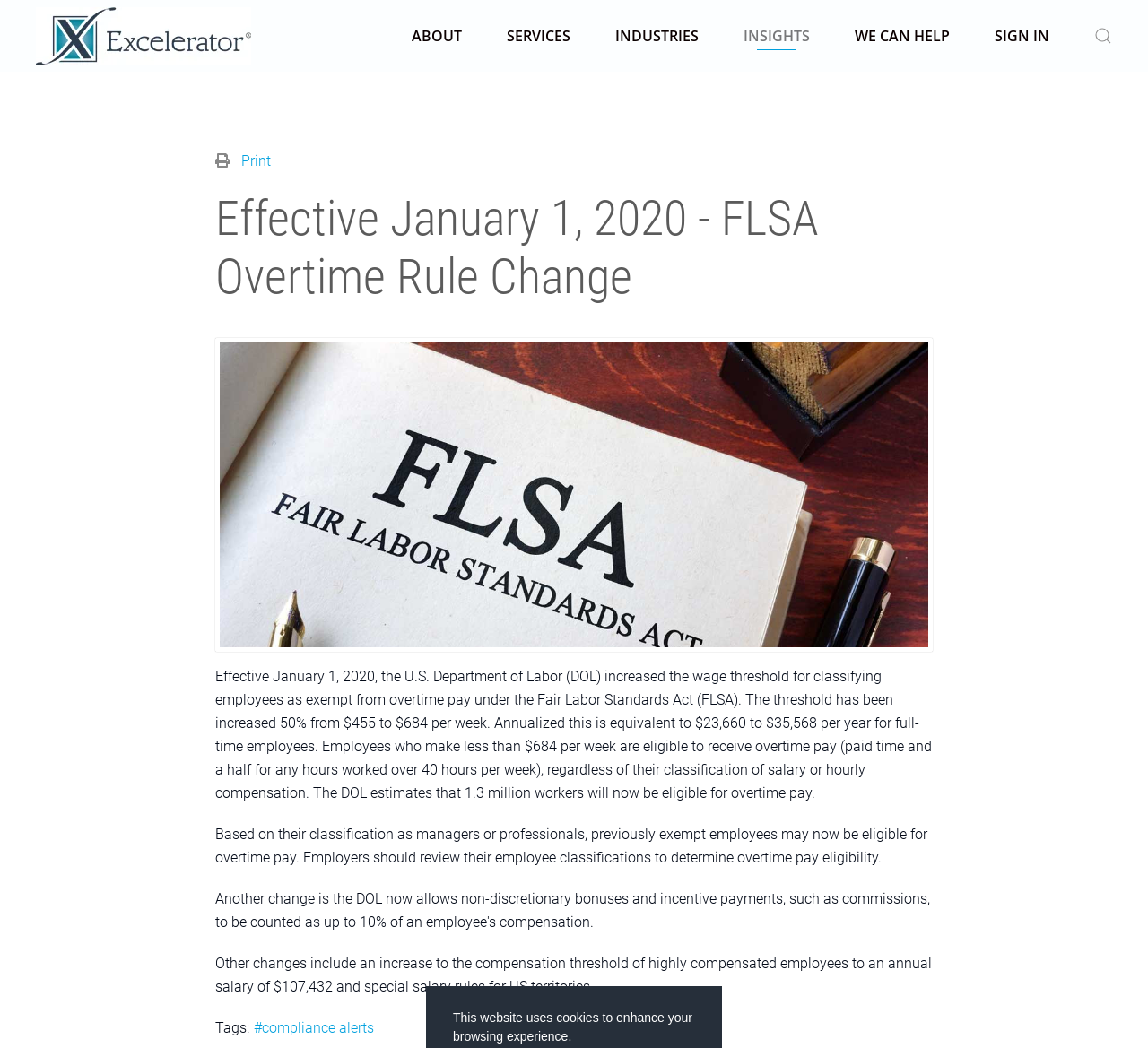Determine the bounding box coordinates for the region that must be clicked to execute the following instruction: "Print the page".

[0.21, 0.146, 0.236, 0.162]